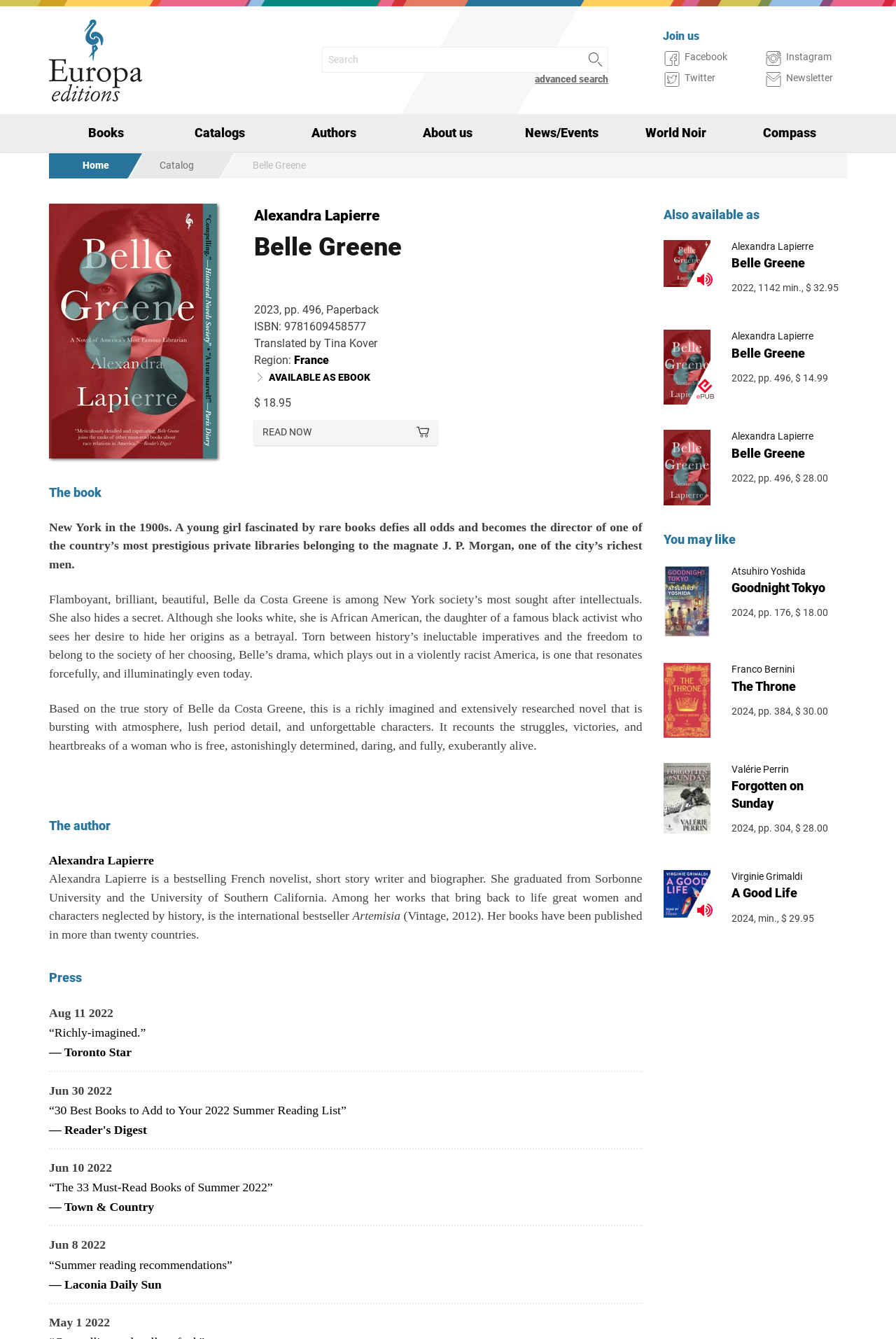Determine the bounding box coordinates of the section to be clicked to follow the instruction: "Search for a book". The coordinates should be given as four float numbers between 0 and 1, formatted as [left, top, right, bottom].

[0.359, 0.035, 0.626, 0.054]